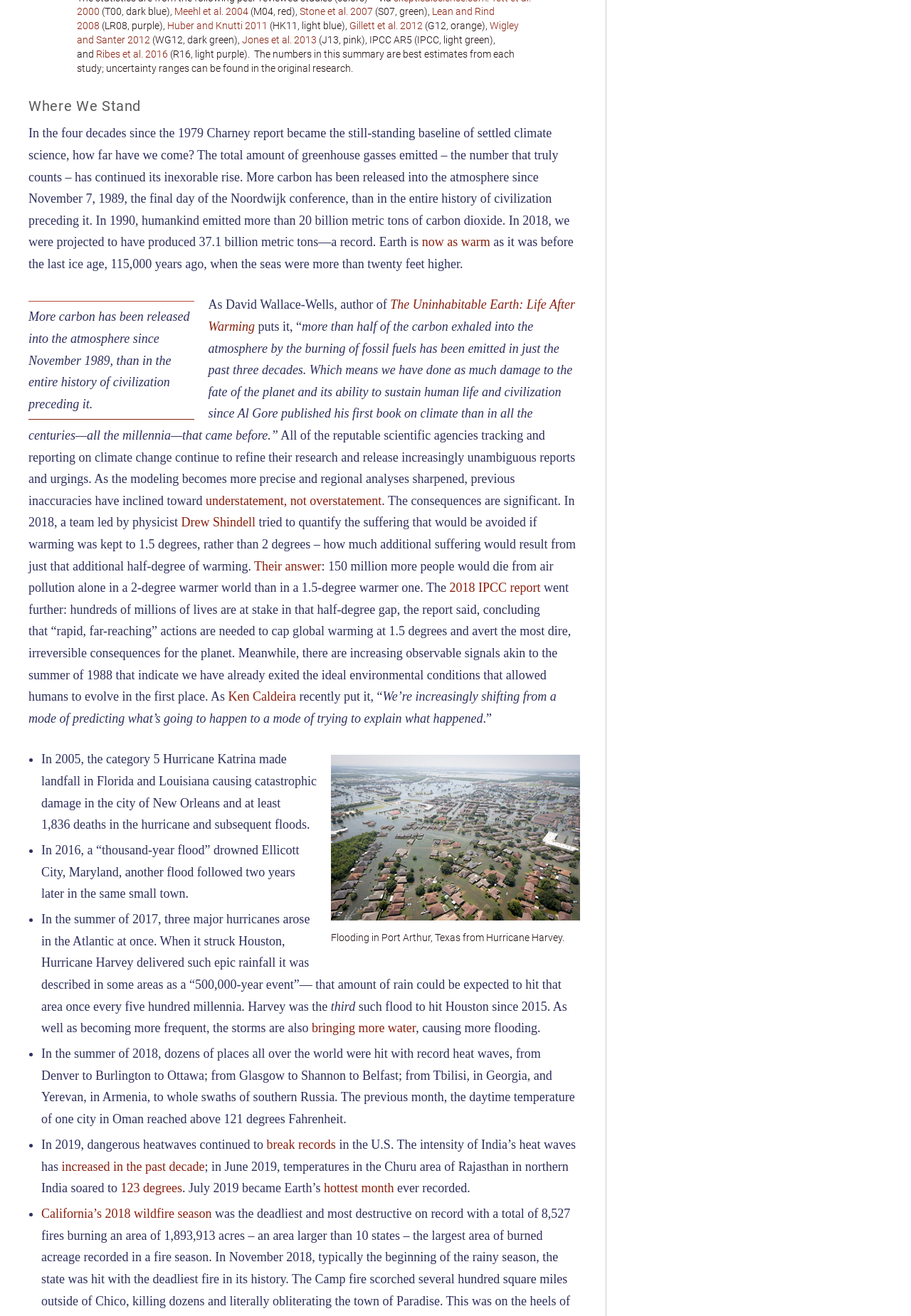Please predict the bounding box coordinates of the element's region where a click is necessary to complete the following instruction: "click on the link 'bringing more water'". The coordinates should be represented by four float numbers between 0 and 1, i.e., [left, top, right, bottom].

[0.342, 0.776, 0.456, 0.787]